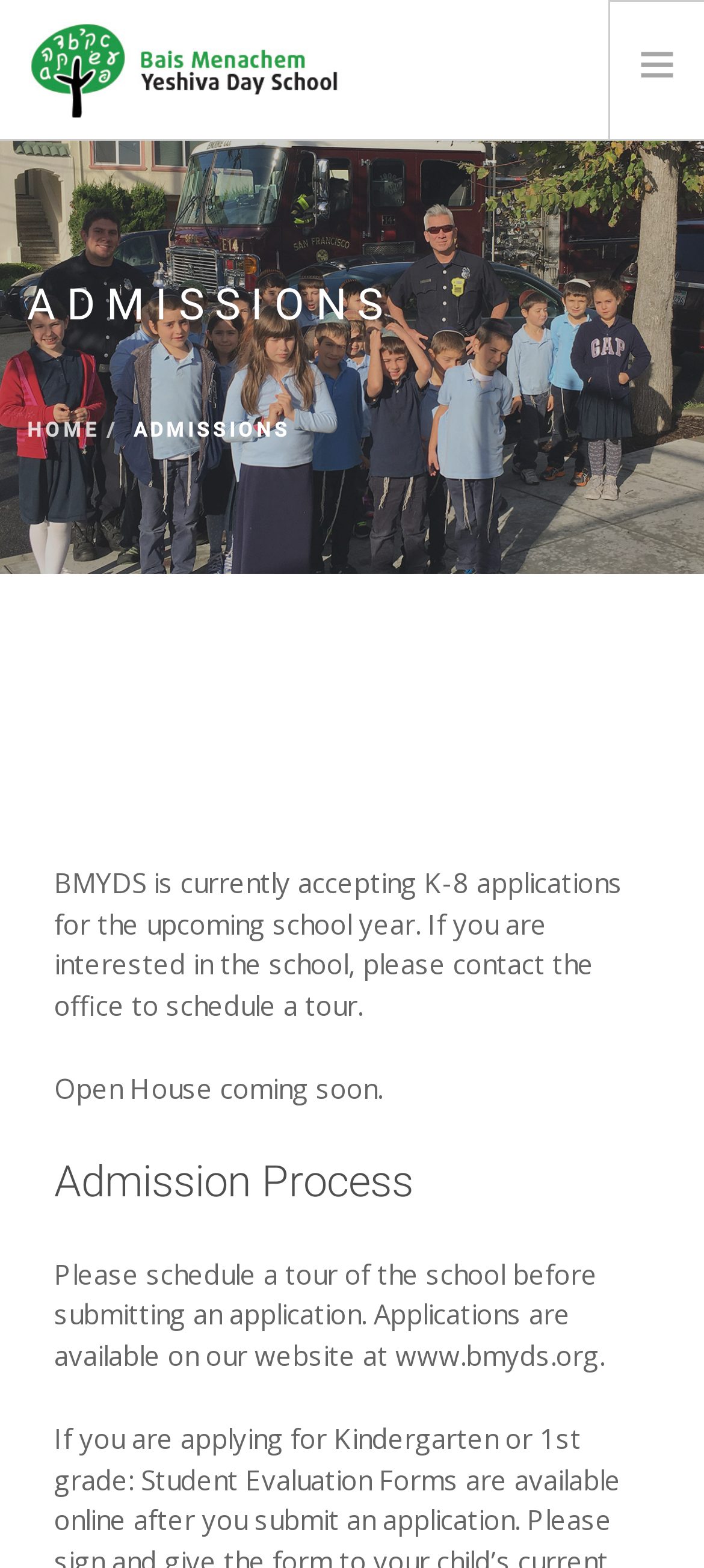Can you find the bounding box coordinates for the UI element given this description: "About"? Provide the coordinates as four float numbers between 0 and 1: [left, top, right, bottom].

[0.041, 0.108, 0.918, 0.145]